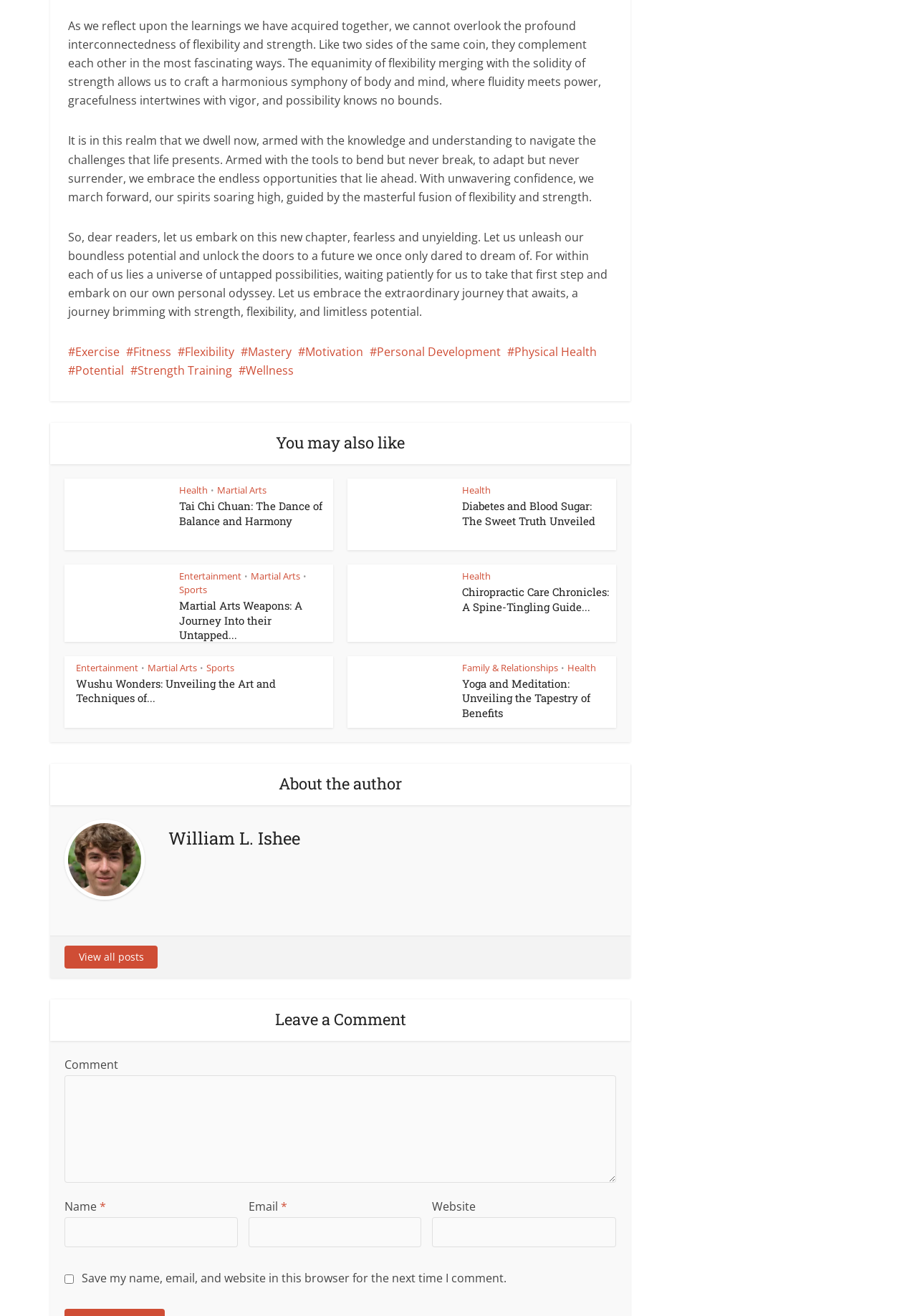Please identify the bounding box coordinates of the element's region that needs to be clicked to fulfill the following instruction: "View 'Fake University of Rostock Master of Science Degree'". The bounding box coordinates should consist of four float numbers between 0 and 1, i.e., [left, top, right, bottom].

None